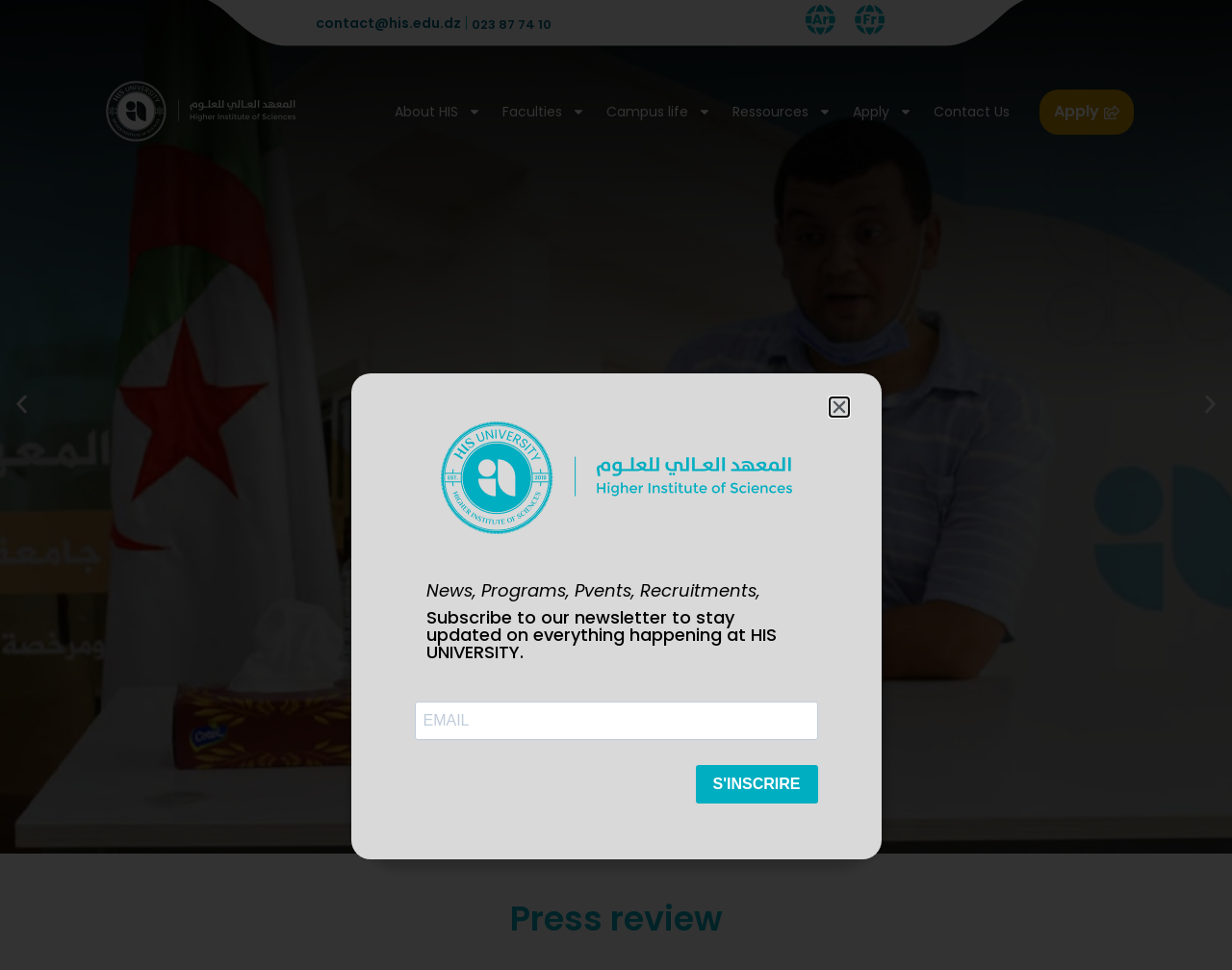Determine the coordinates of the bounding box that should be clicked to complete the instruction: "Click the 'About HIS' link". The coordinates should be represented by four float numbers between 0 and 1: [left, top, right, bottom].

[0.311, 0.092, 0.399, 0.138]